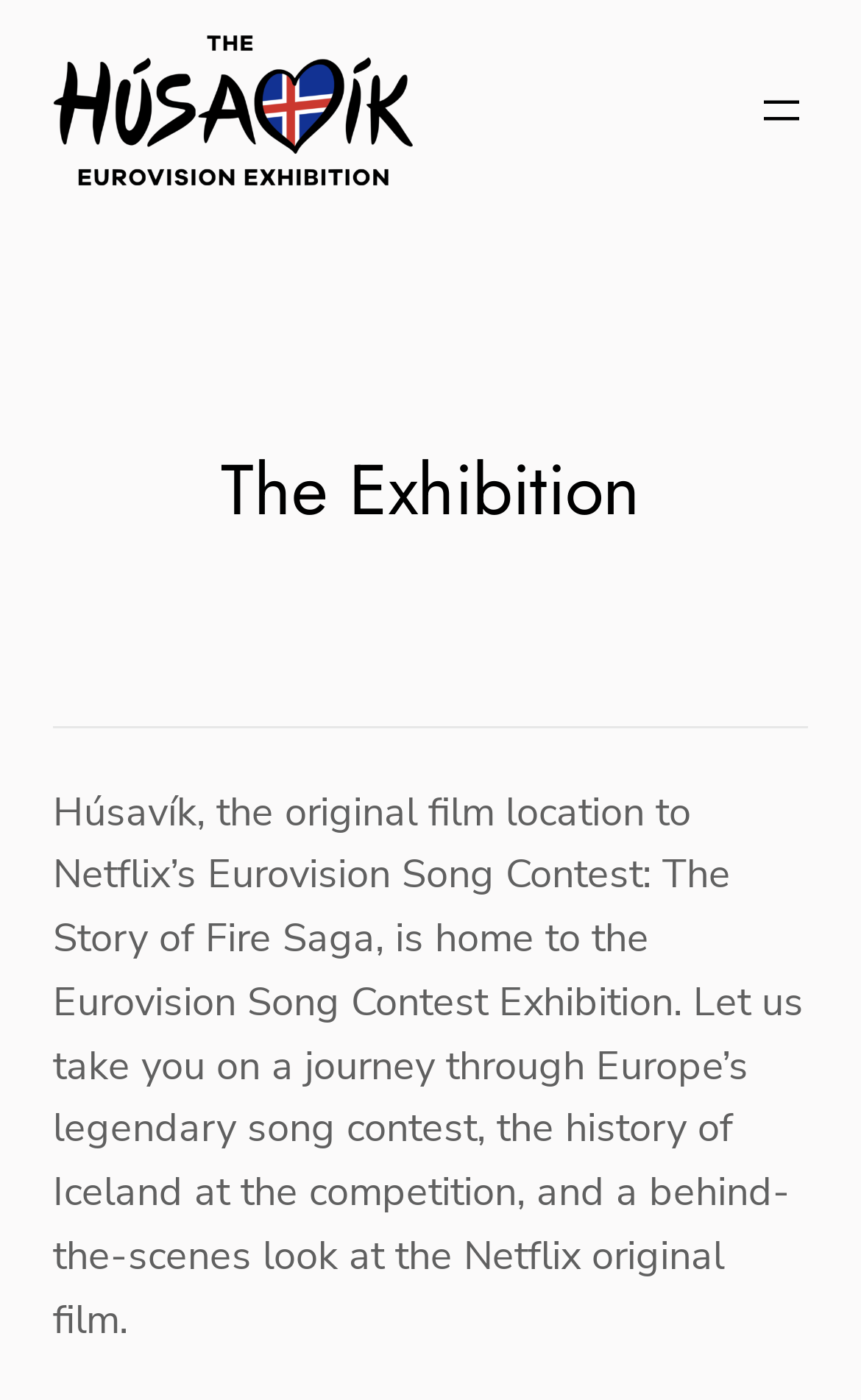Determine the bounding box coordinates for the UI element described. Format the coordinates as (top-left x, top-left y, bottom-right x, bottom-right y) and ensure all values are between 0 and 1. Element description: aria-label="Open menu"

[0.877, 0.06, 0.938, 0.097]